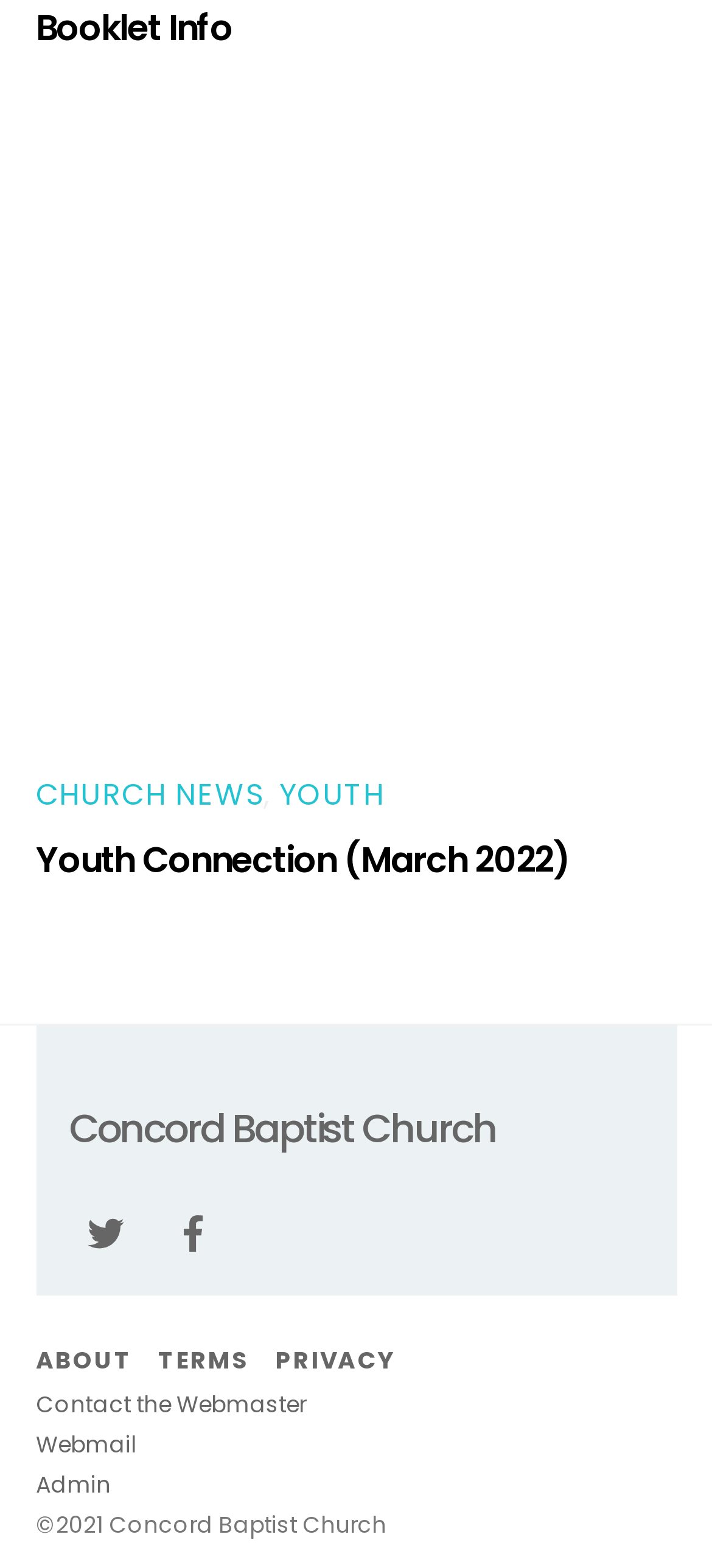Could you locate the bounding box coordinates for the section that should be clicked to accomplish this task: "check march 2020".

None